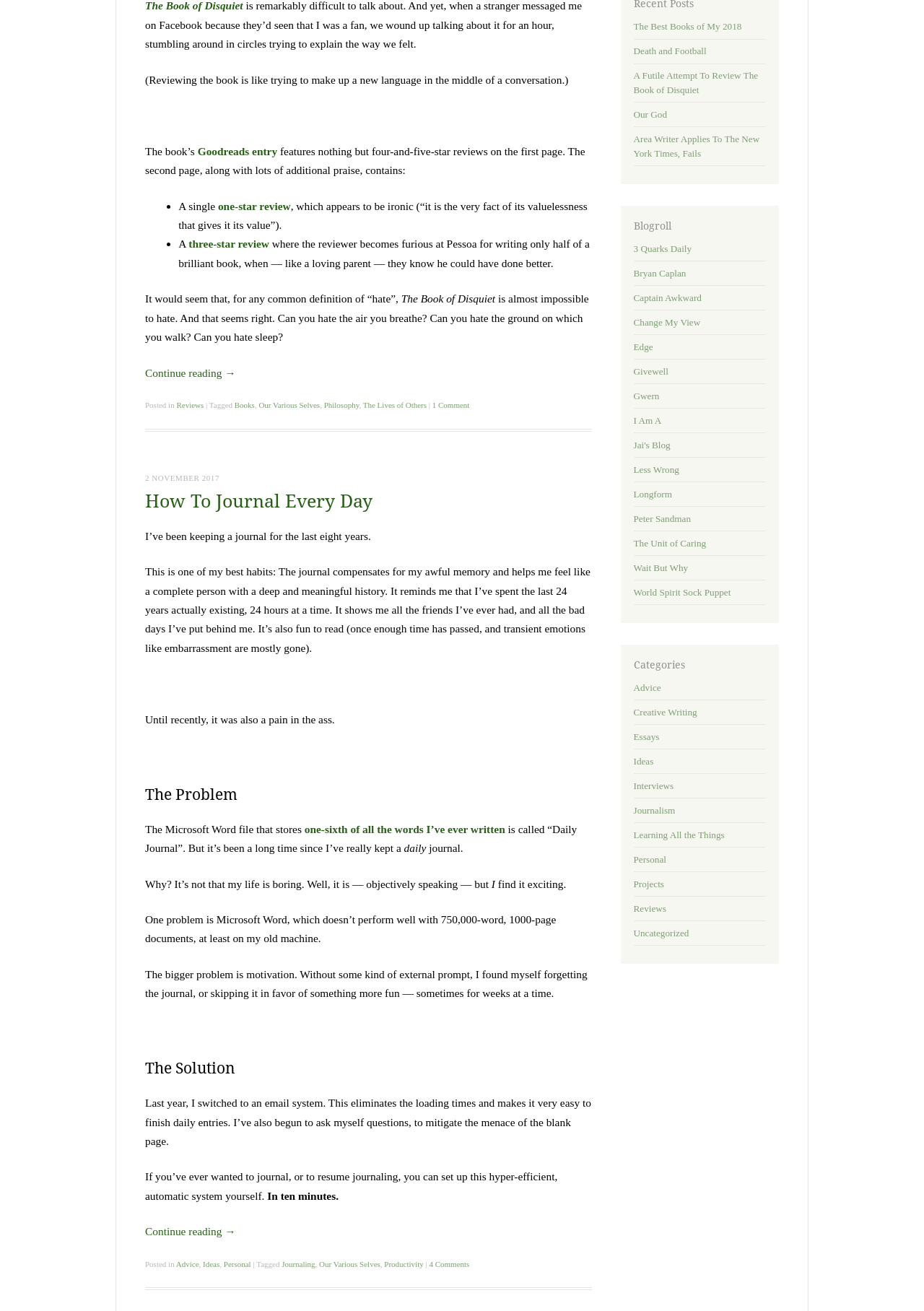Determine the bounding box coordinates of the UI element described by: "Continue reading →".

[0.157, 0.935, 0.255, 0.944]